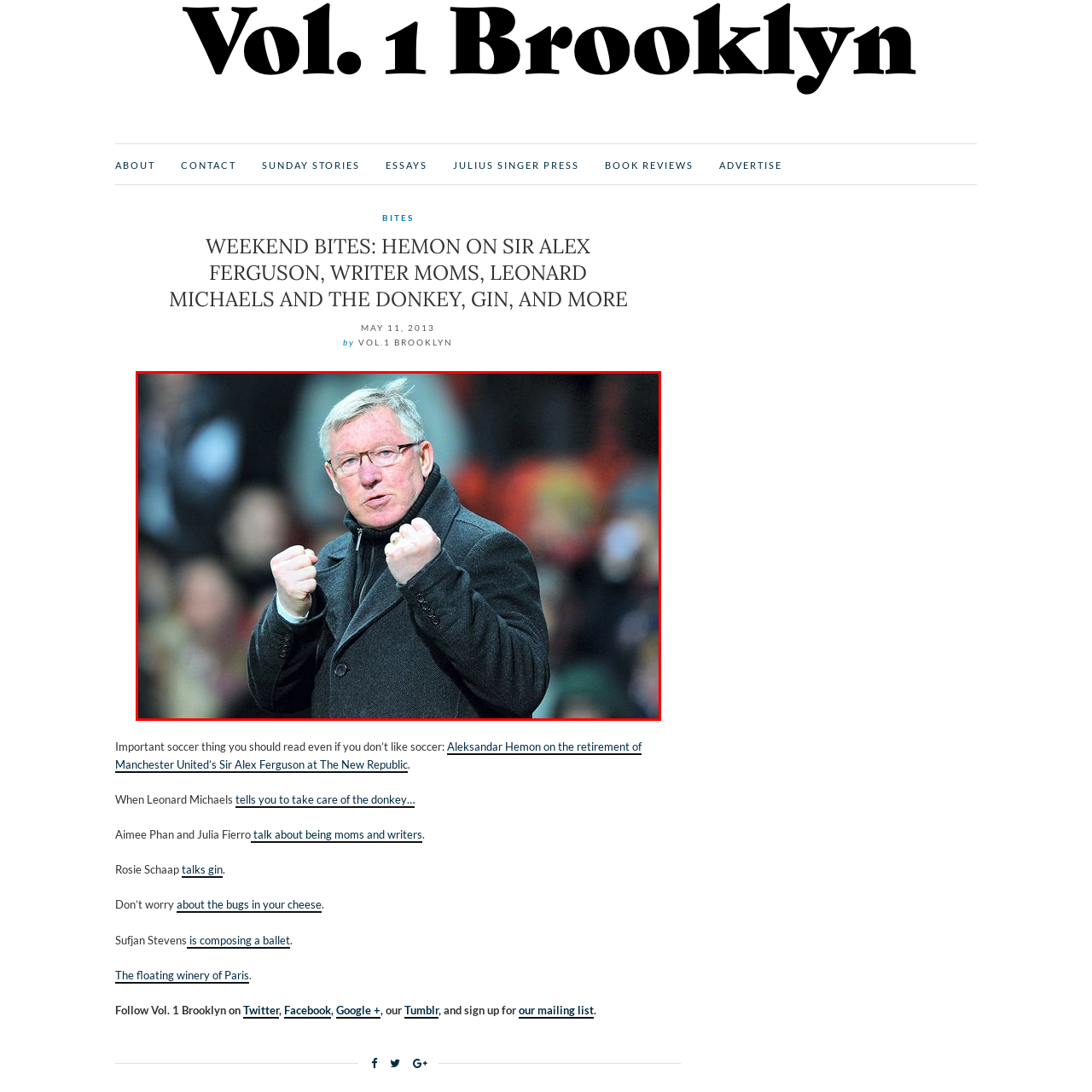Inspect the image bordered by the red bounding box and supply a comprehensive response to the upcoming question based on what you see in the image: What is the figure's facial expression?

The figure's facial expression is one of confidence, with a sense of intensity and determination. The glasses framing his eyes sparkle with intensity, which reinforces the idea that the figure is a passionate and driven individual.